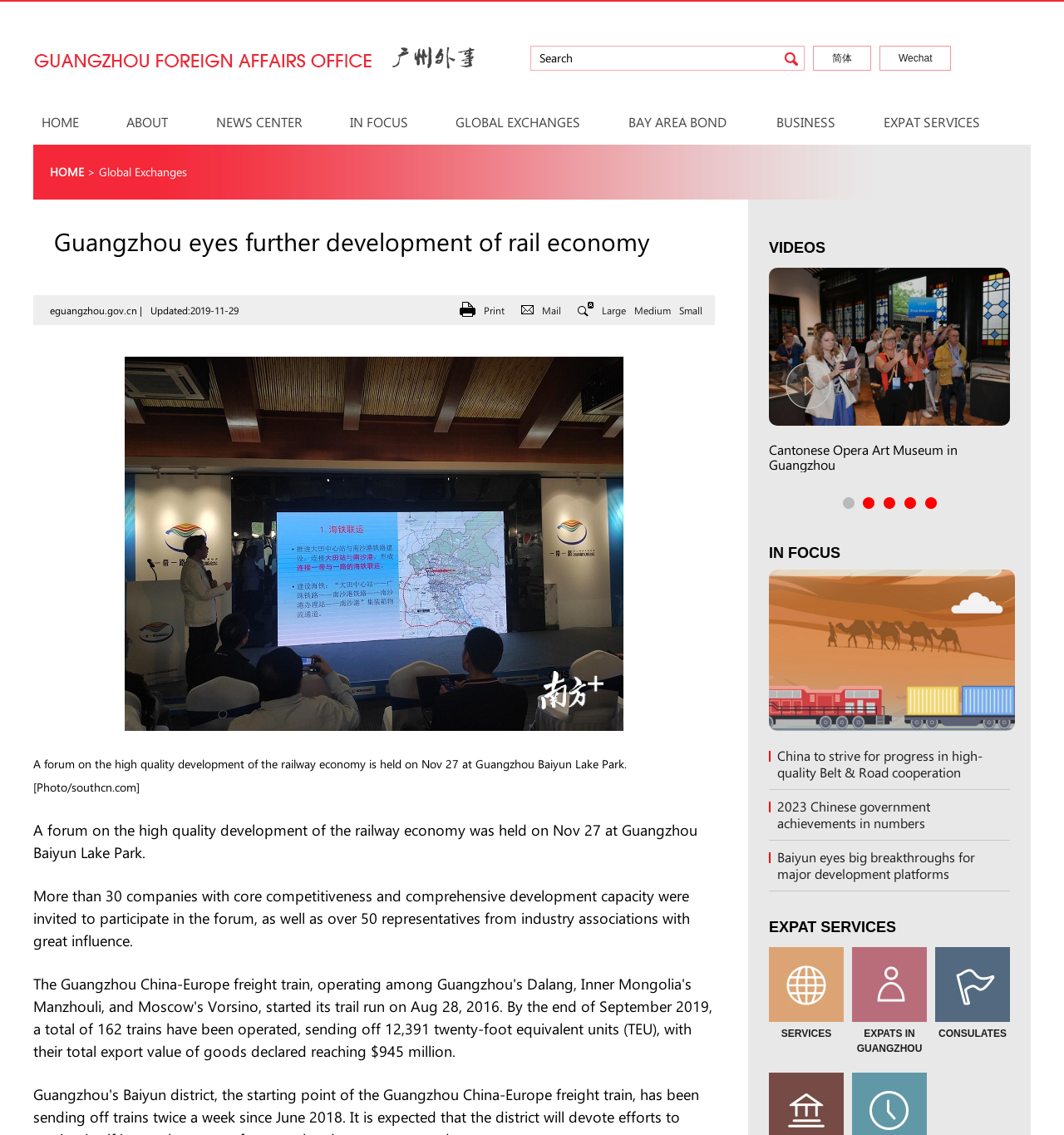Bounding box coordinates are specified in the format (top-left x, top-left y, bottom-right x, bottom-right y). All values are floating point numbers bounded between 0 and 1. Please provide the bounding box coordinate of the region this sentence describes: Large

[0.566, 0.26, 0.588, 0.286]